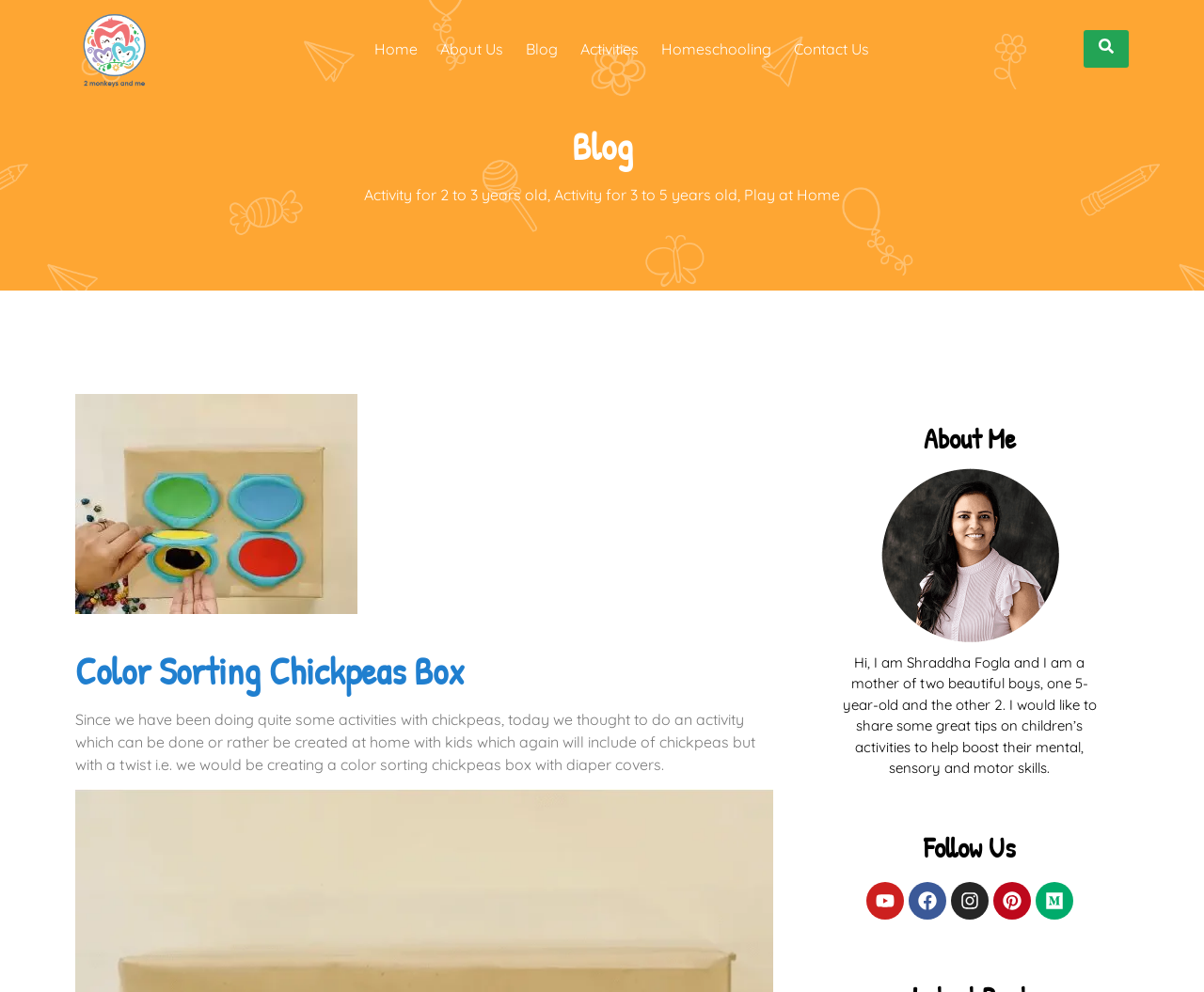Can you determine the bounding box coordinates of the area that needs to be clicked to fulfill the following instruction: "View the Activity for 2 to 3 years old"?

[0.302, 0.186, 0.455, 0.205]